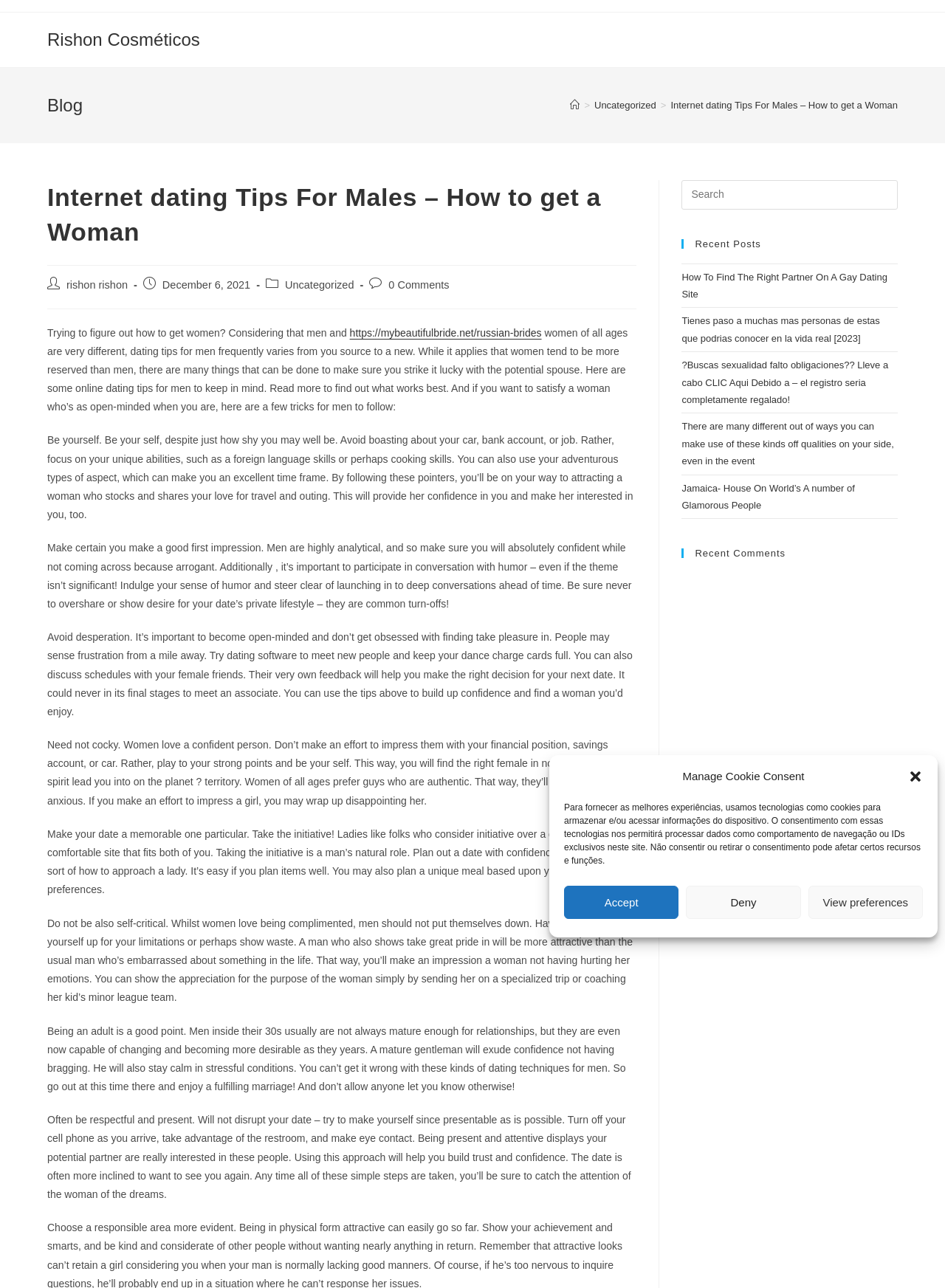Using the provided description: "0 Comments", find the bounding box coordinates of the corresponding UI element. The output should be four float numbers between 0 and 1, in the format [left, top, right, bottom].

[0.411, 0.216, 0.475, 0.226]